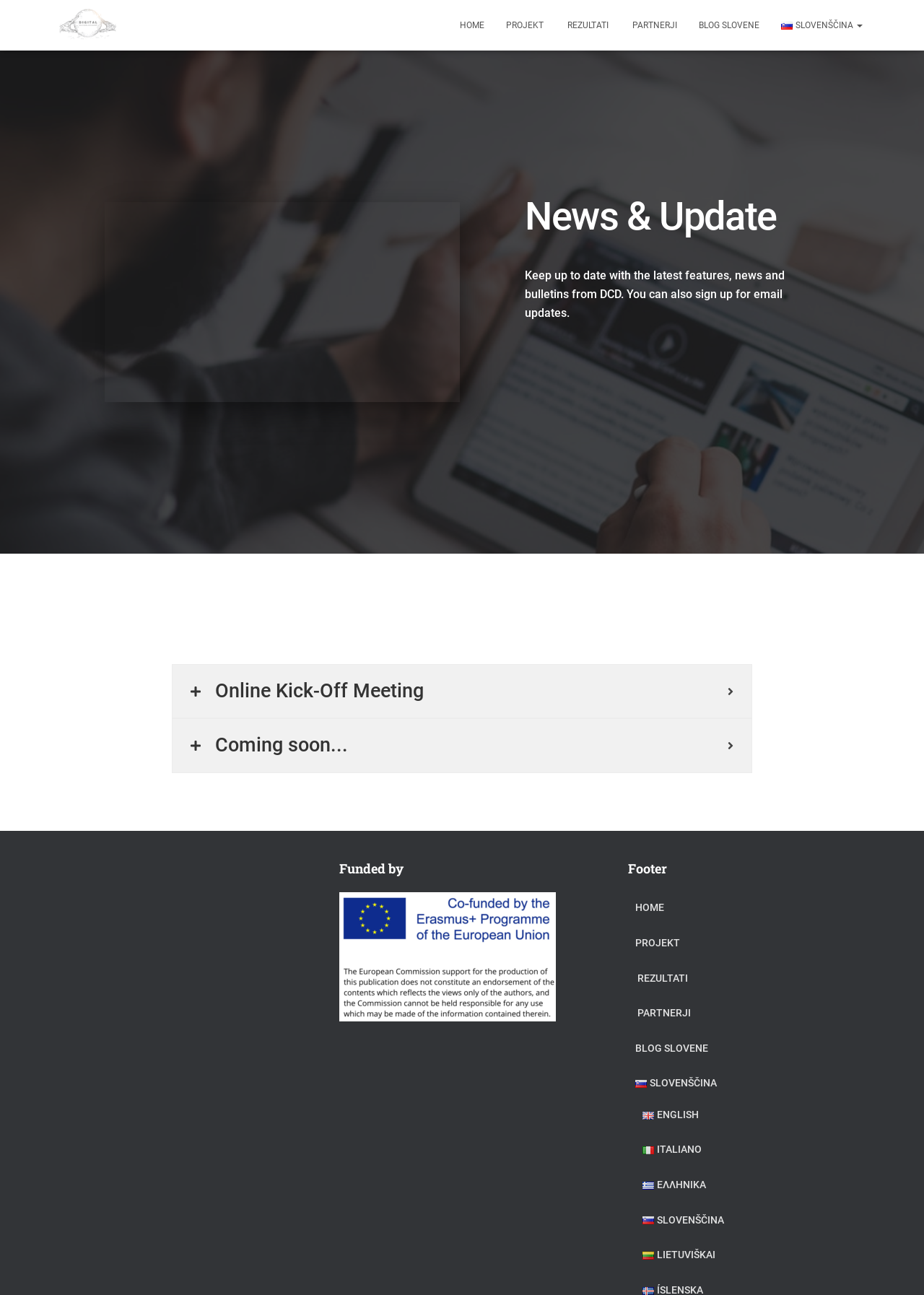Locate the bounding box of the UI element defined by this description: "Online Kick-Off Meeting". The coordinates should be given as four float numbers between 0 and 1, formatted as [left, top, right, bottom].

[0.186, 0.513, 0.814, 0.555]